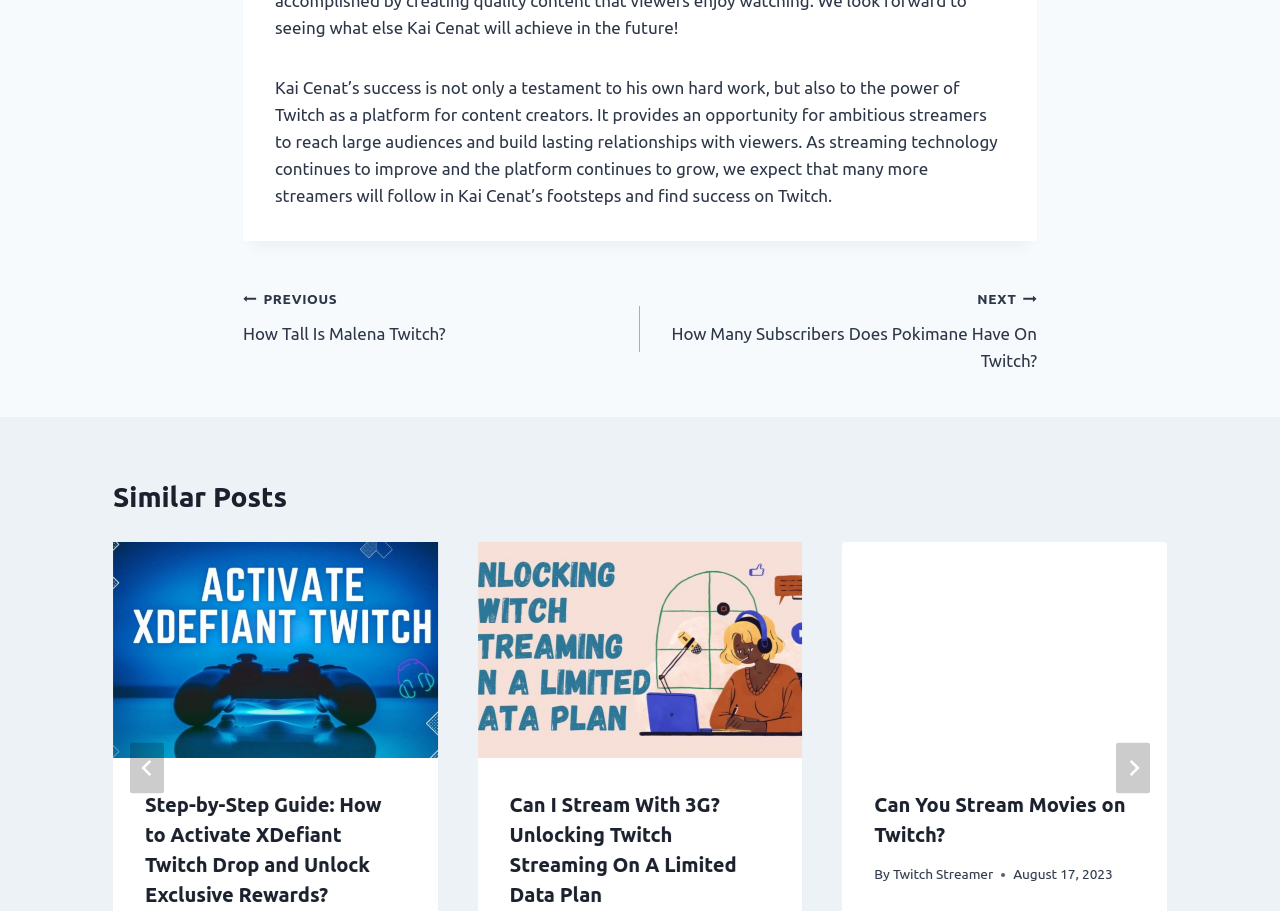Specify the bounding box coordinates of the area to click in order to execute this command: 'Click on the 'Can You Stream Movies on Twitch?' link'. The coordinates should consist of four float numbers ranging from 0 to 1, and should be formatted as [left, top, right, bottom].

[0.658, 0.595, 0.912, 0.833]